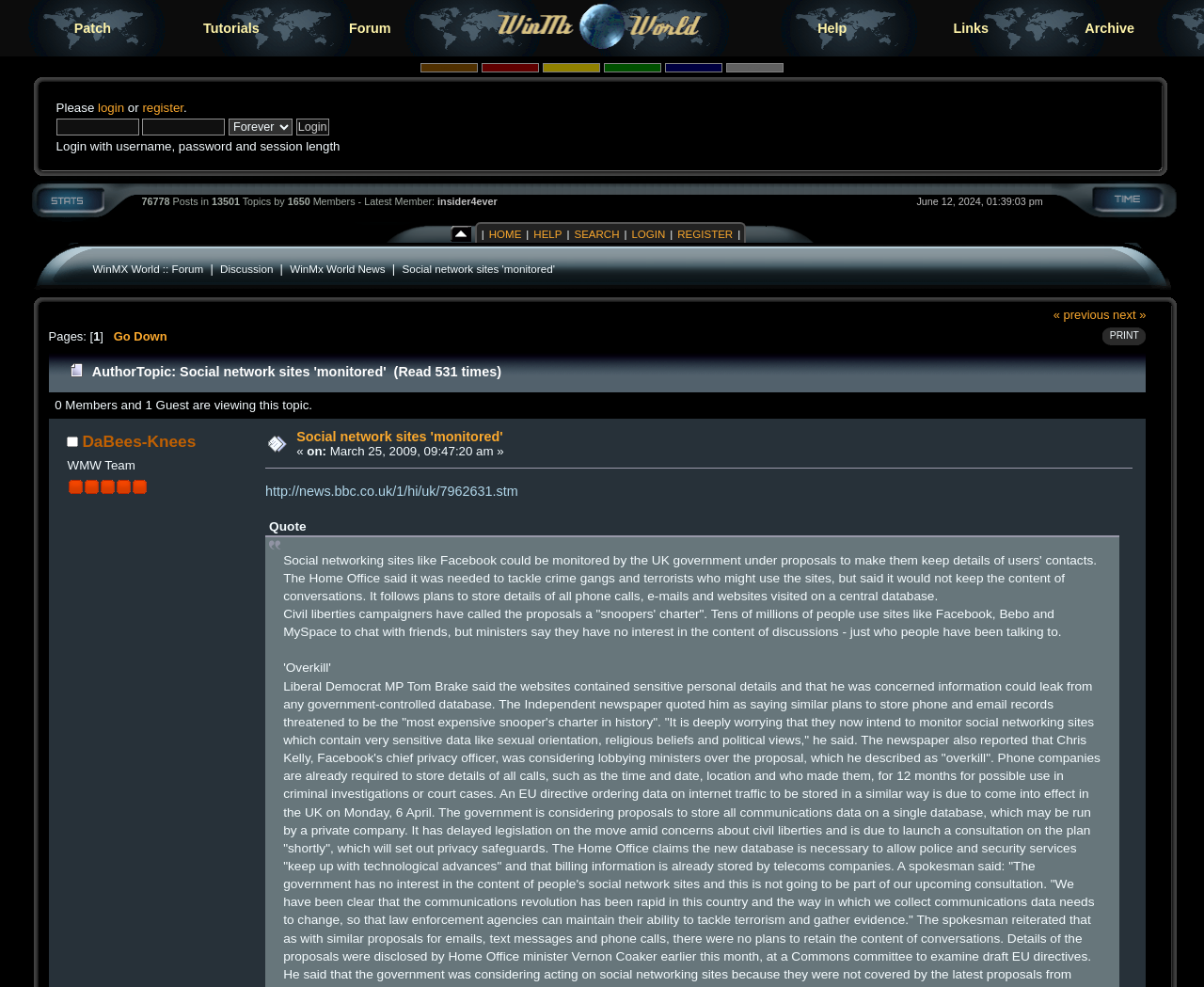What is the latest member of the forum?
Craft a detailed and extensive response to the question.

The latest member of the forum is insider4ever, as indicated by the text 'Latest Member: insider4ever June 12, 2024, 01:39:03 pm' in the statistics section of the forum.